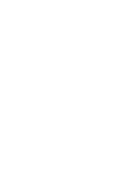What is the significance of Europa in astrobiological studies?
Based on the visual content, answer with a single word or a brief phrase.

importance